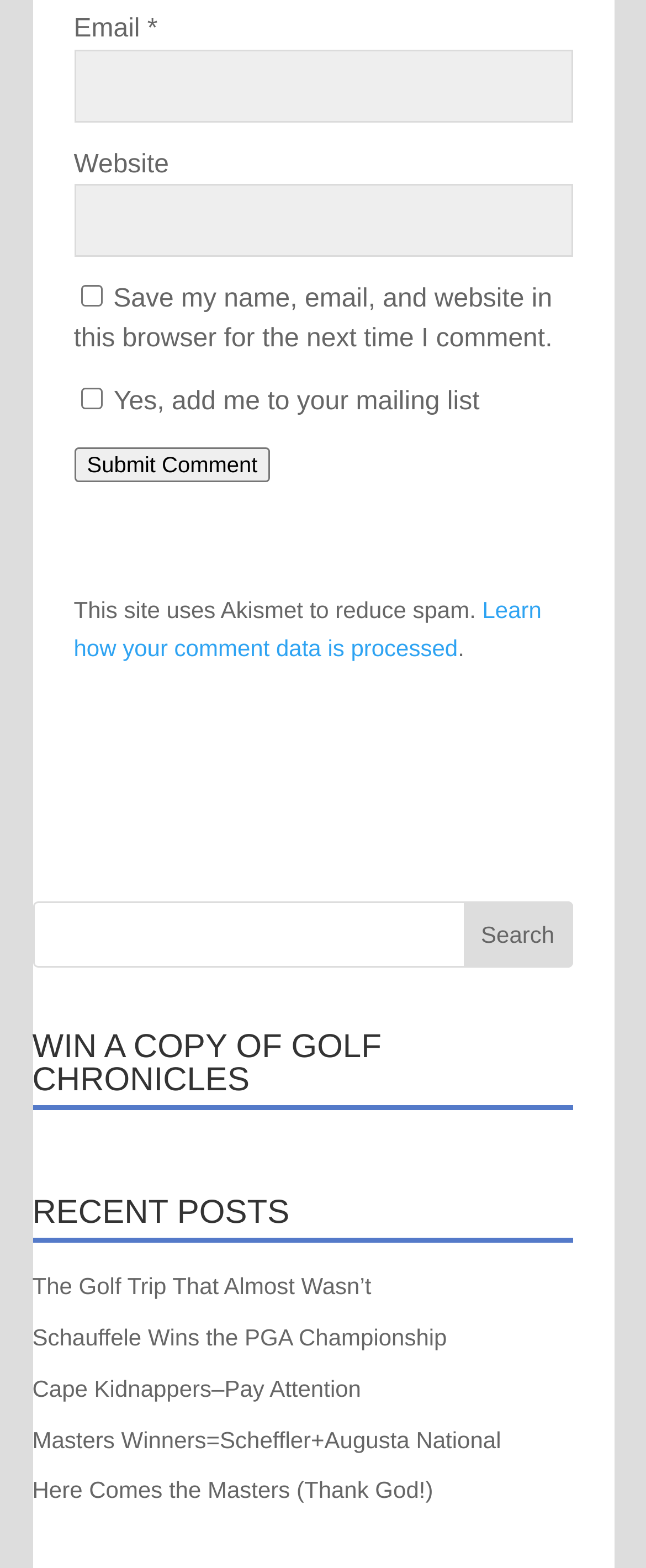Please locate the bounding box coordinates of the element's region that needs to be clicked to follow the instruction: "Check the box to save name and email". The bounding box coordinates should be provided as four float numbers between 0 and 1, i.e., [left, top, right, bottom].

[0.124, 0.182, 0.158, 0.196]